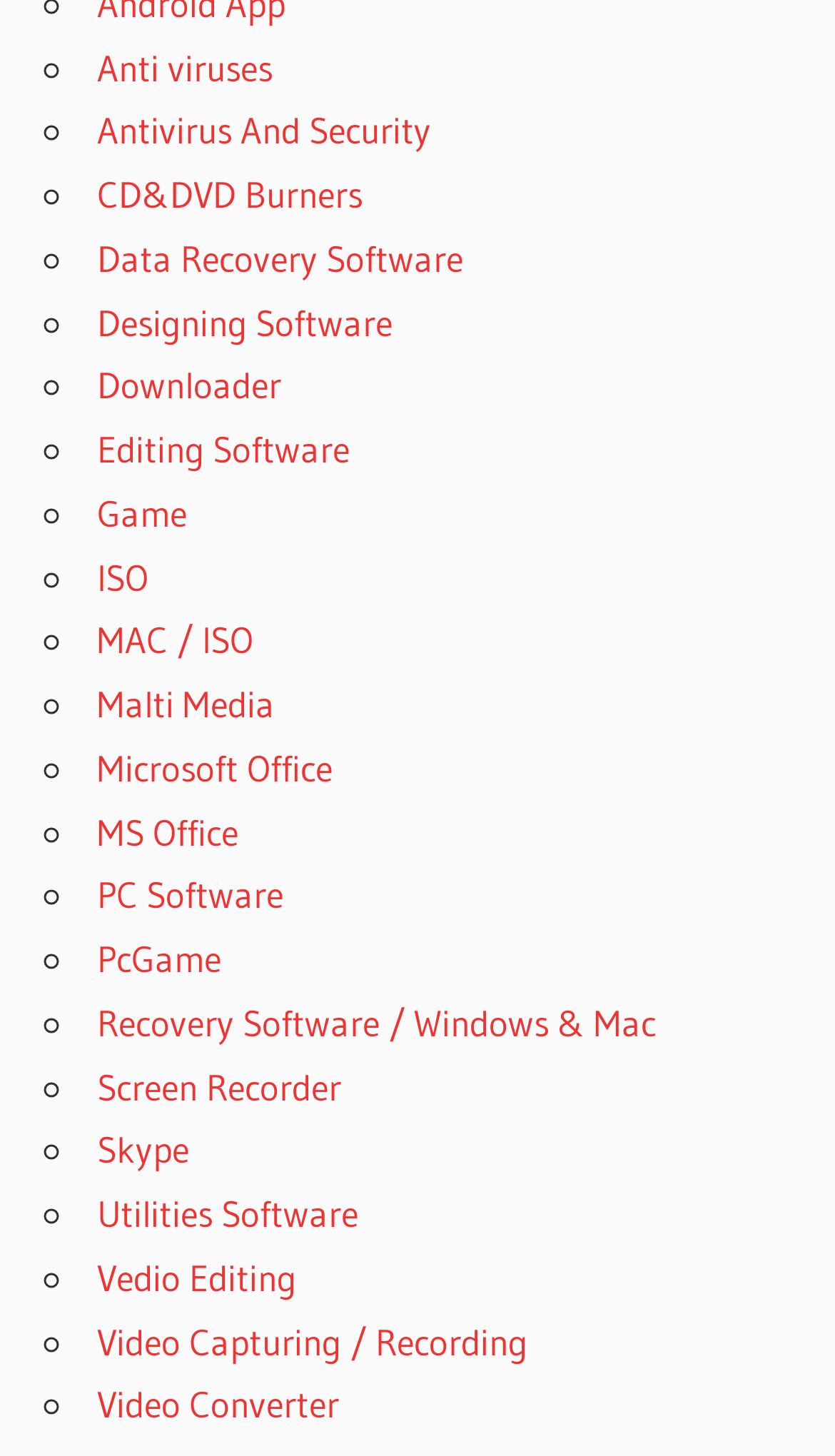What type of software is listed under the category 'Antivirus And Security'?
Based on the image, answer the question with as much detail as possible.

The category 'Antivirus And Security' lists software related to protecting computers from viruses and other security threats. This type of software is designed to provide security and protection to computers.